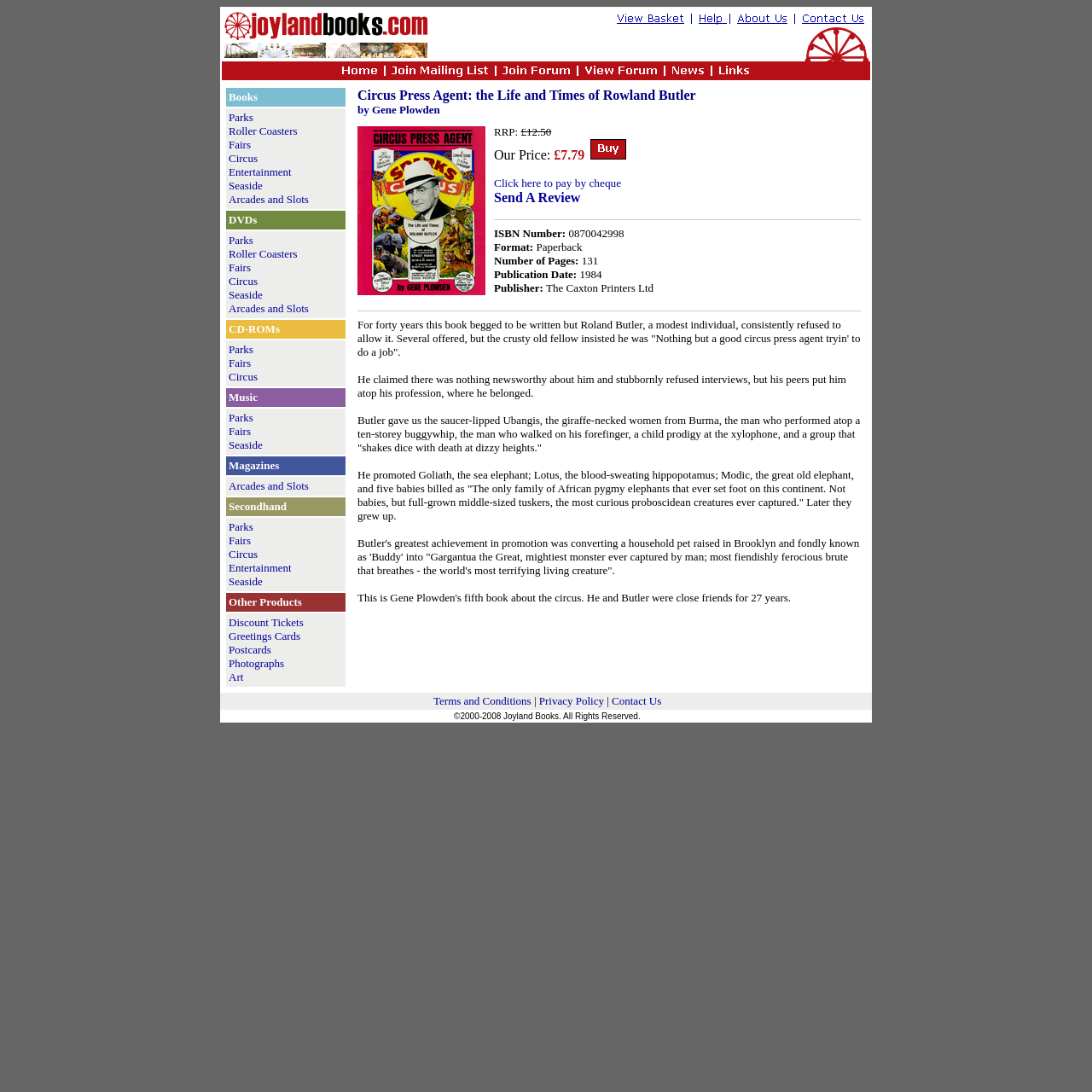Locate the bounding box coordinates of the clickable region necessary to complete the following instruction: "Click on Books". Provide the coordinates in the format of four float numbers between 0 and 1, i.e., [left, top, right, bottom].

[0.206, 0.08, 0.317, 0.098]